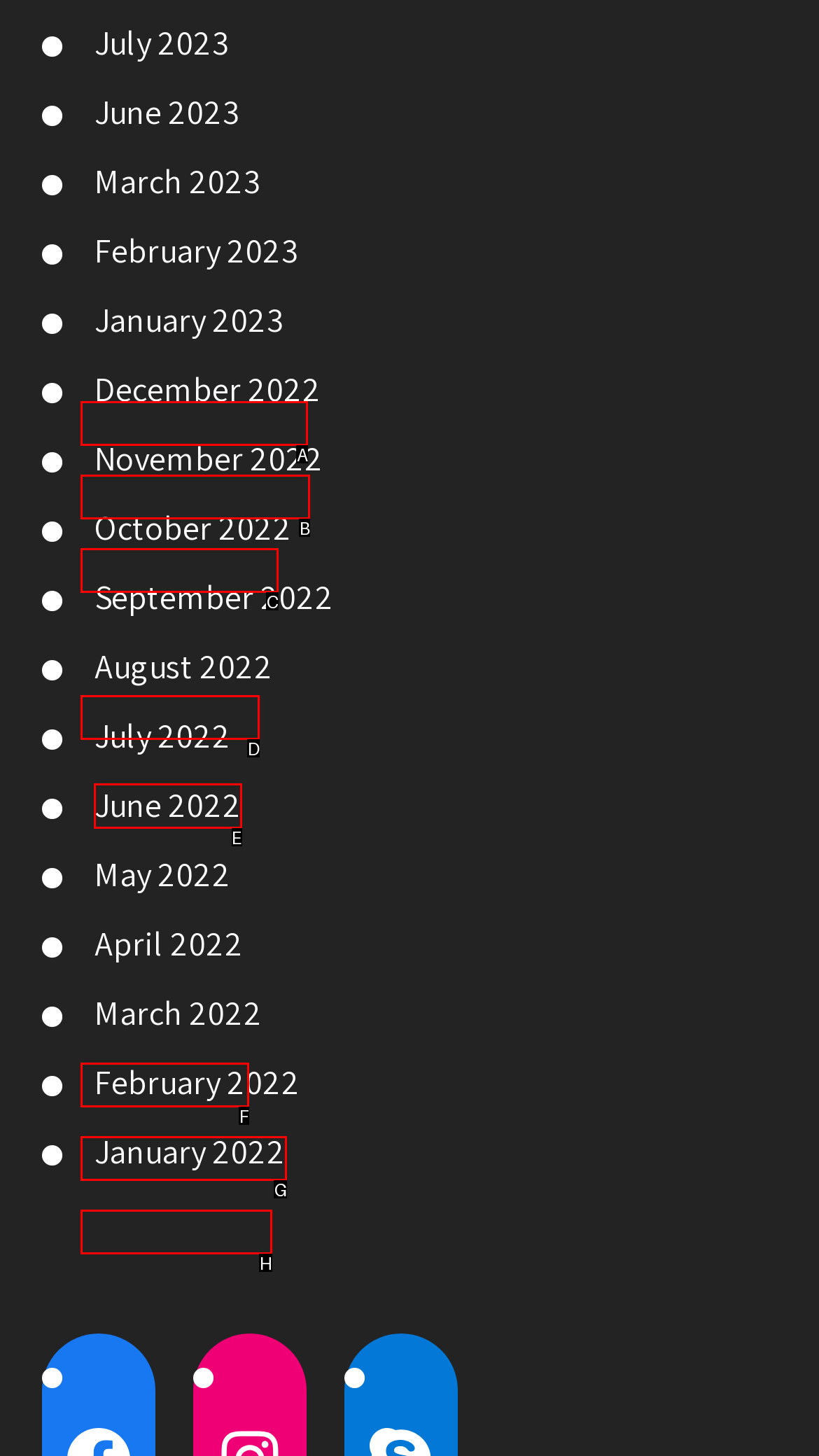Identify which lettered option to click to carry out the task: go to June 2022. Provide the letter as your answer.

E